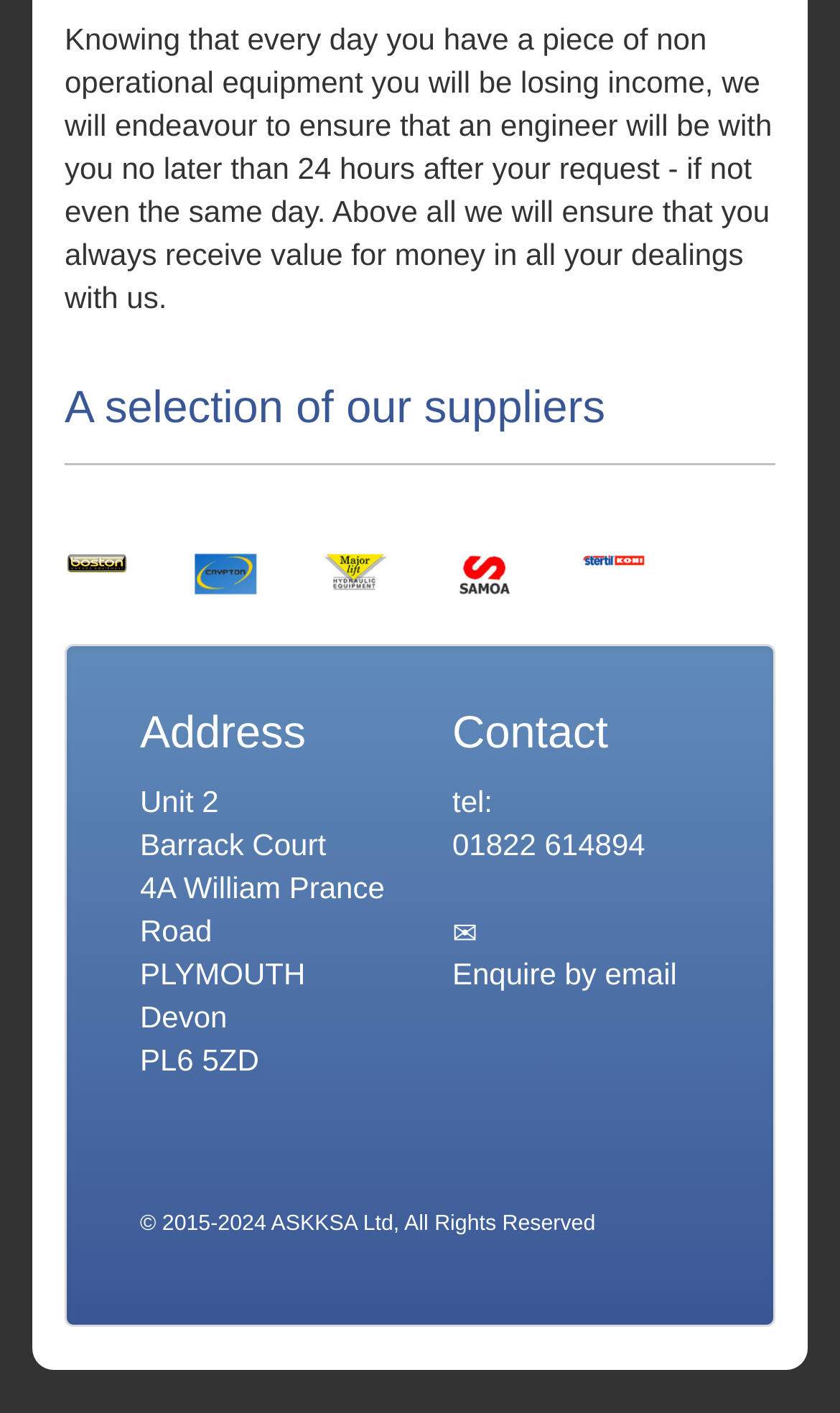What is the copyright year range of the company?
Using the visual information from the image, give a one-word or short-phrase answer.

2015-2024